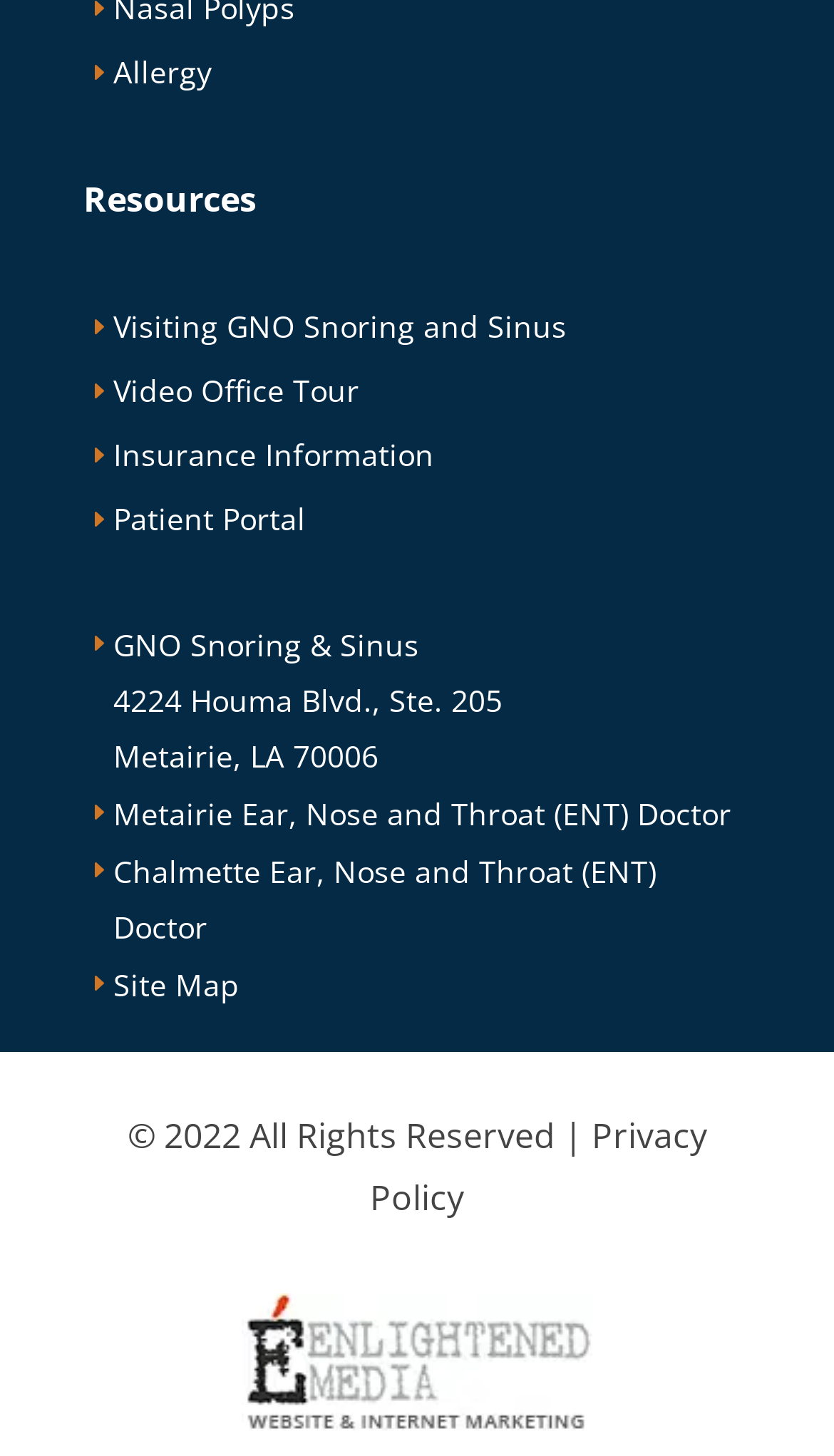Please find the bounding box coordinates of the element that you should click to achieve the following instruction: "Access the Patient Portal". The coordinates should be presented as four float numbers between 0 and 1: [left, top, right, bottom].

[0.136, 0.347, 0.367, 0.379]